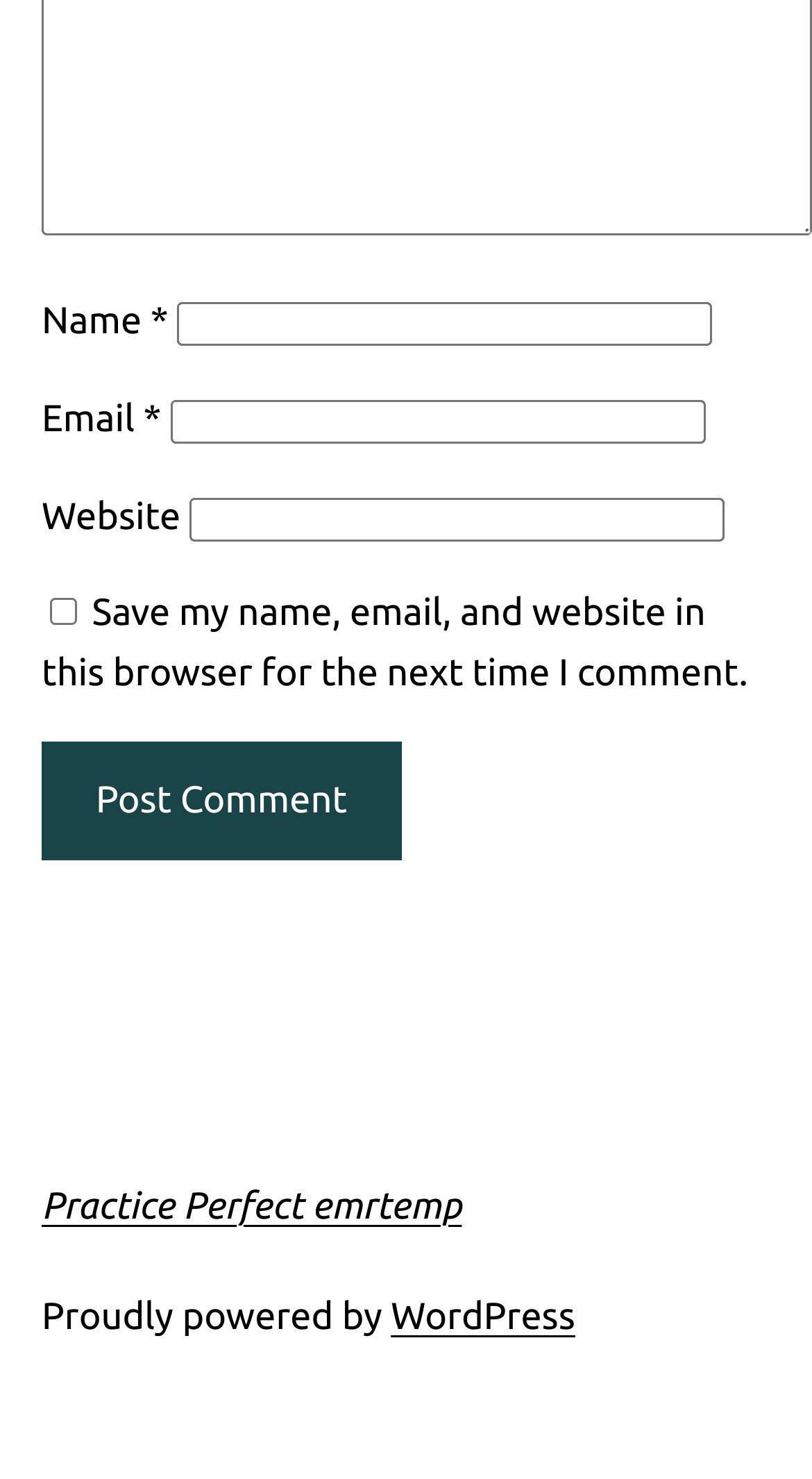Determine the bounding box coordinates for the UI element described. Format the coordinates as (top-left x, top-left y, bottom-right x, bottom-right y) and ensure all values are between 0 and 1. Element description: parent_node: Email * aria-describedby="email-notes" name="email"

[0.209, 0.27, 0.868, 0.3]